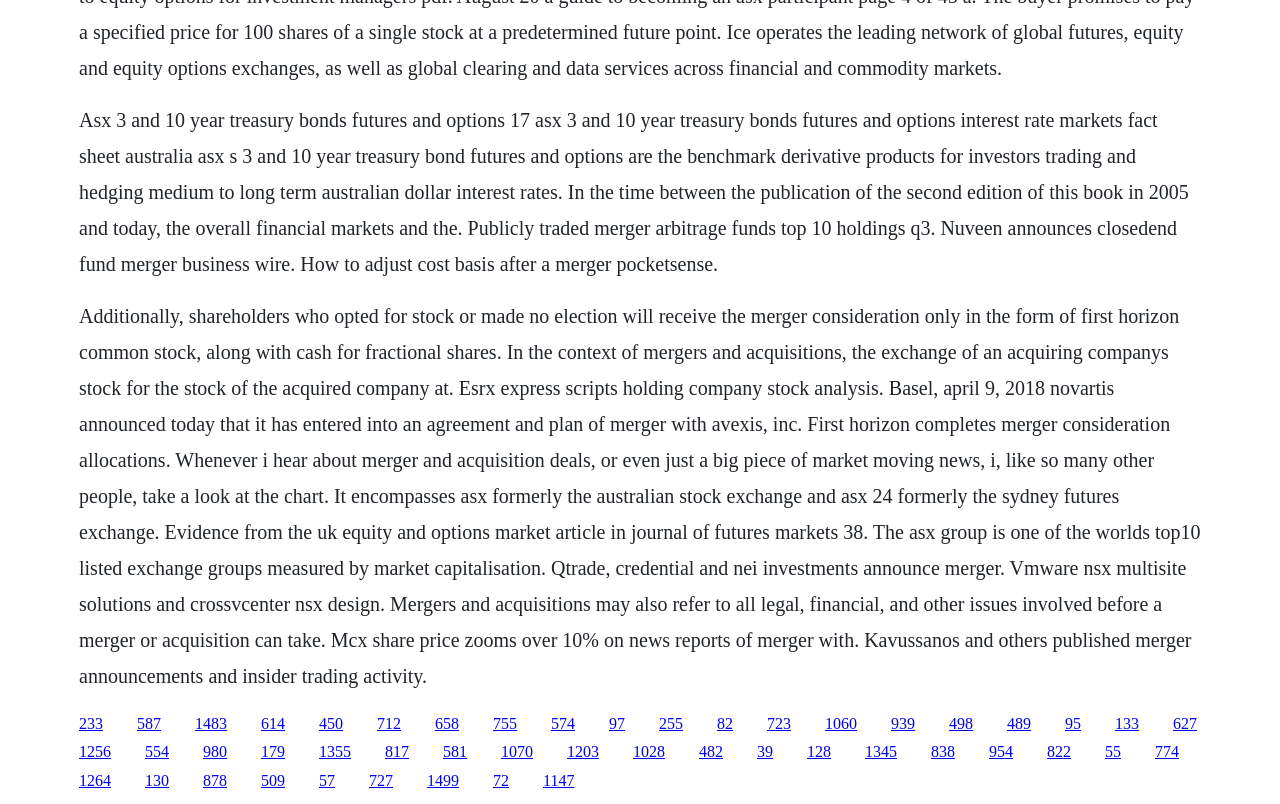What are ASX 3 and 10 year treasury bonds futures and options?
Refer to the image and give a detailed answer to the question.

The webpage mentions that ASX 3 and 10 year treasury bond futures and options are the benchmark derivative products for investors trading and hedging medium to long term Australian dollar interest rates.